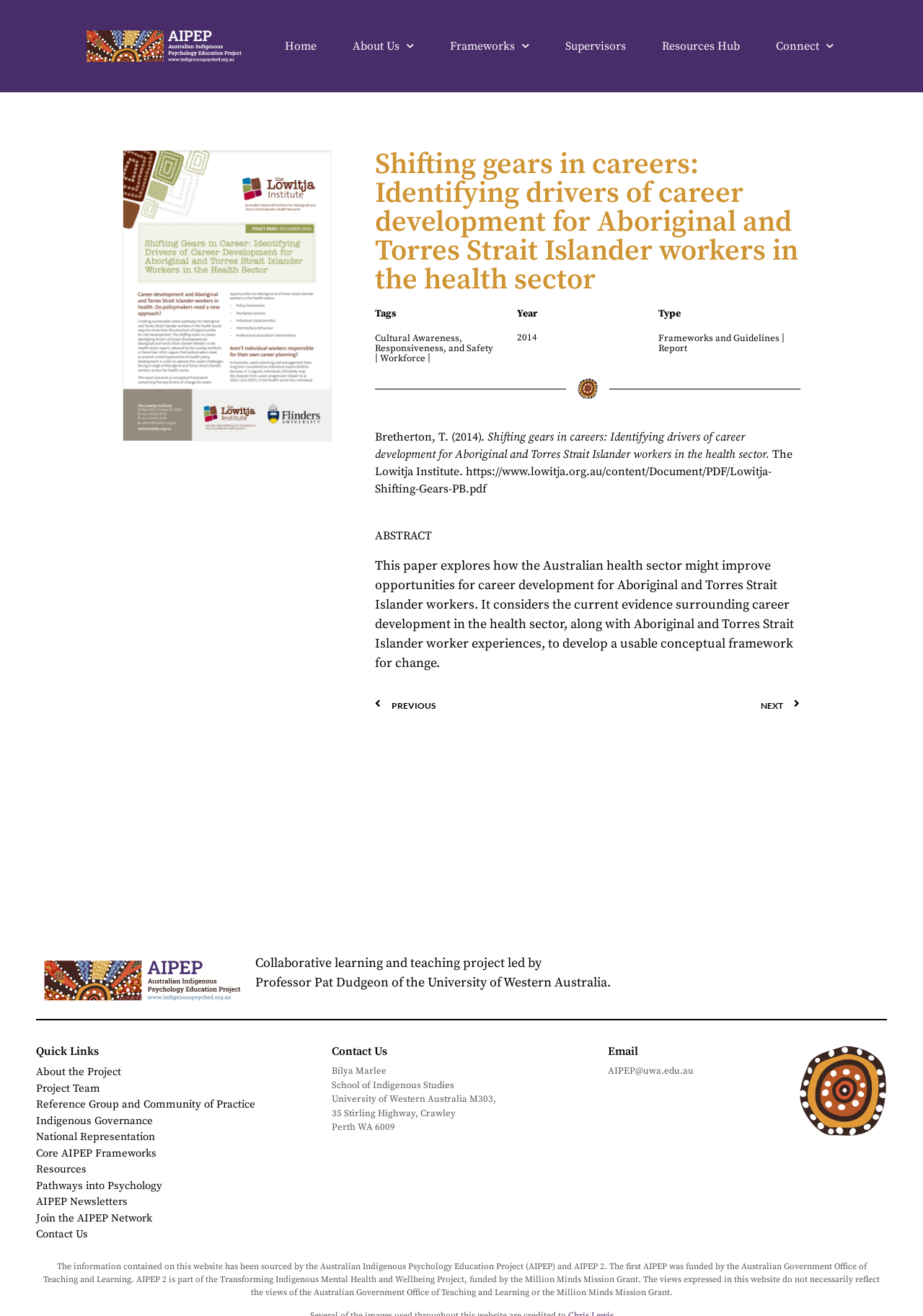Using the image as a reference, answer the following question in as much detail as possible:
What is the name of the project?

I found the name of the project by looking at the various links and headings on the page, including the 'About the Project' link and the 'AIPEP Newsletters' link, which suggest that AIPEP is the name of the project.